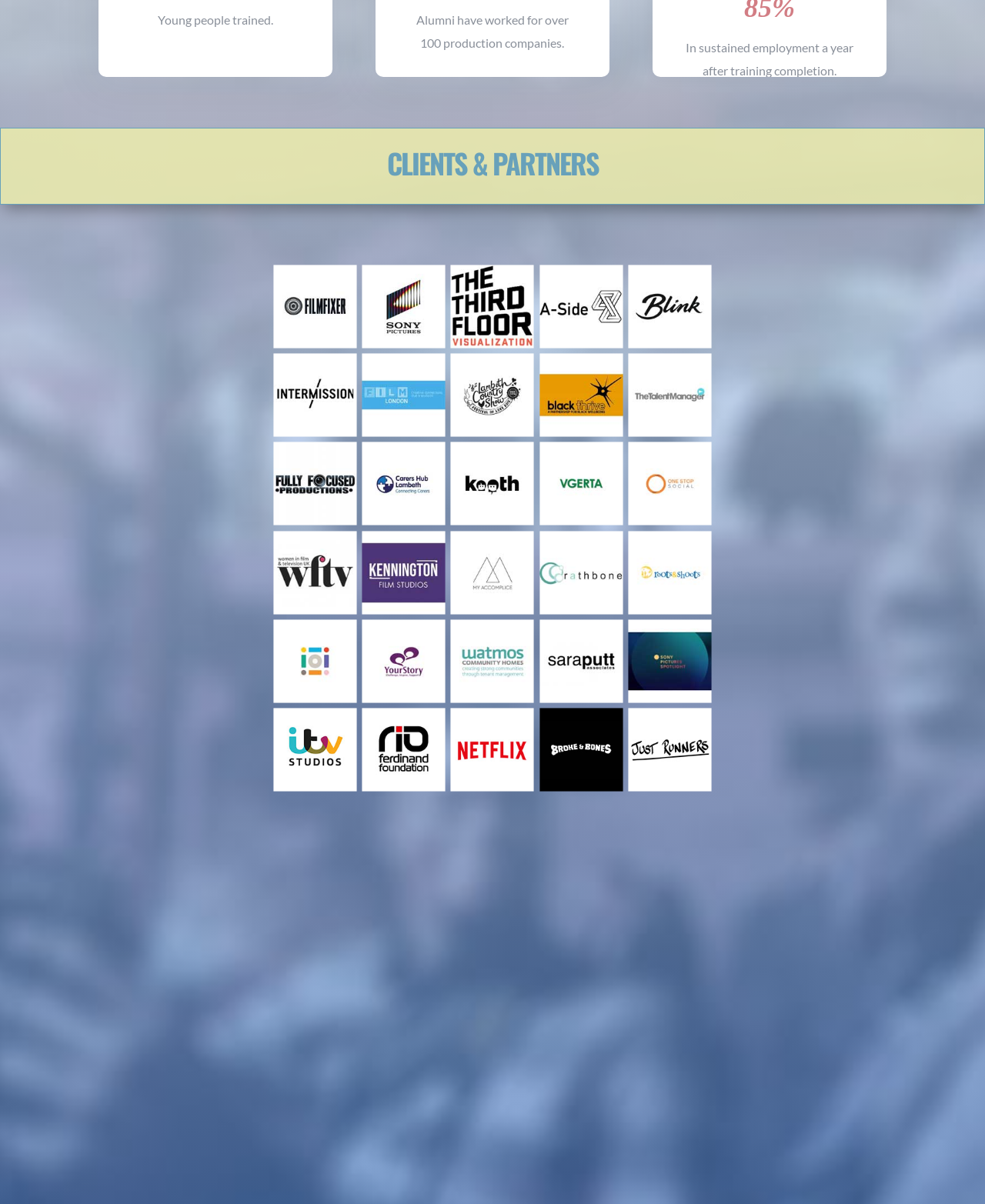Answer the question in a single word or phrase:
What is the tone of the webpage?

Professional